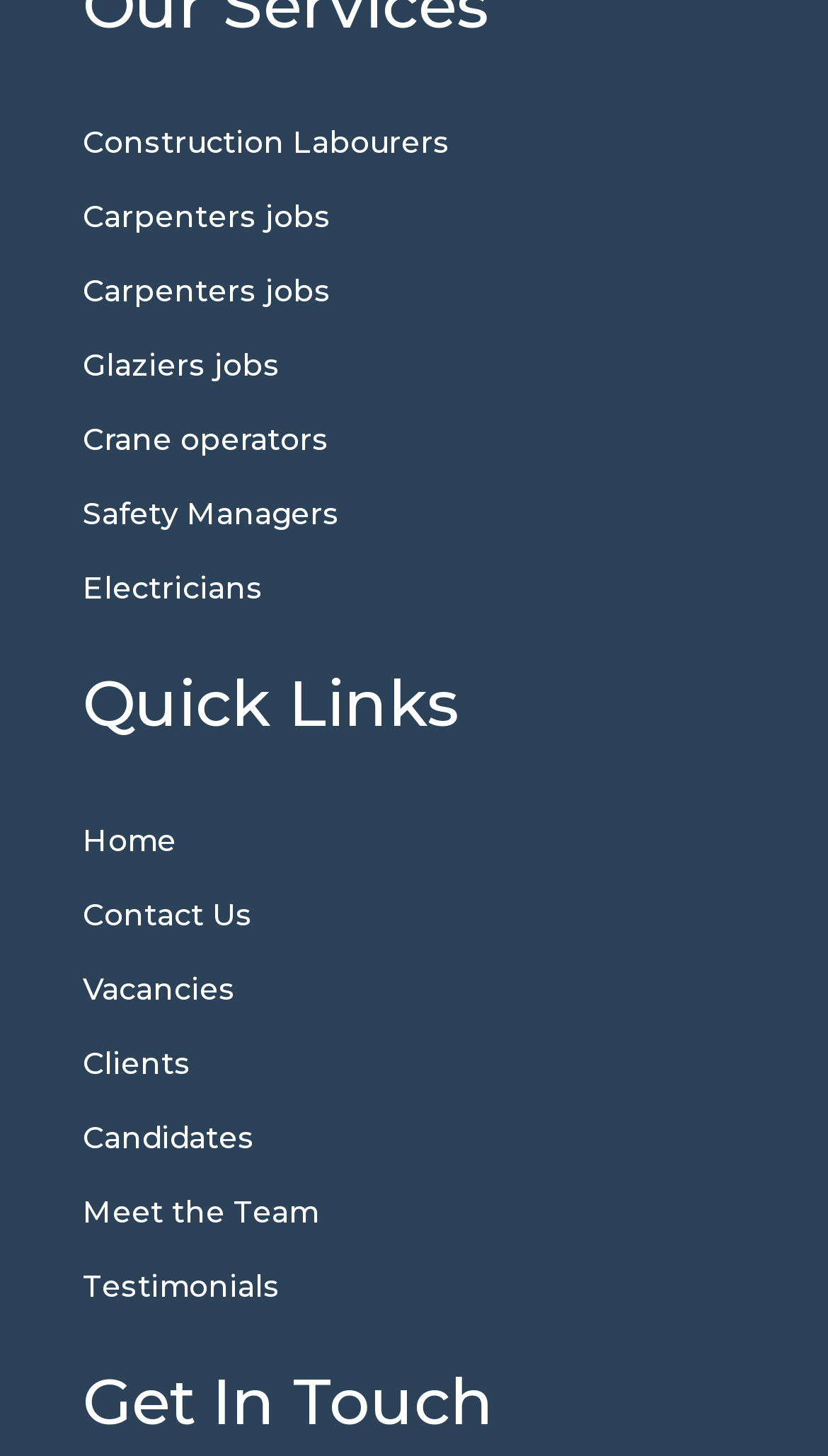Using the element description Submit a Support Ticket 24/7, predict the bounding box coordinates for the UI element. Provide the coordinates in (top-left x, top-left y, bottom-right x, bottom-right y) format with values ranging from 0 to 1.

None